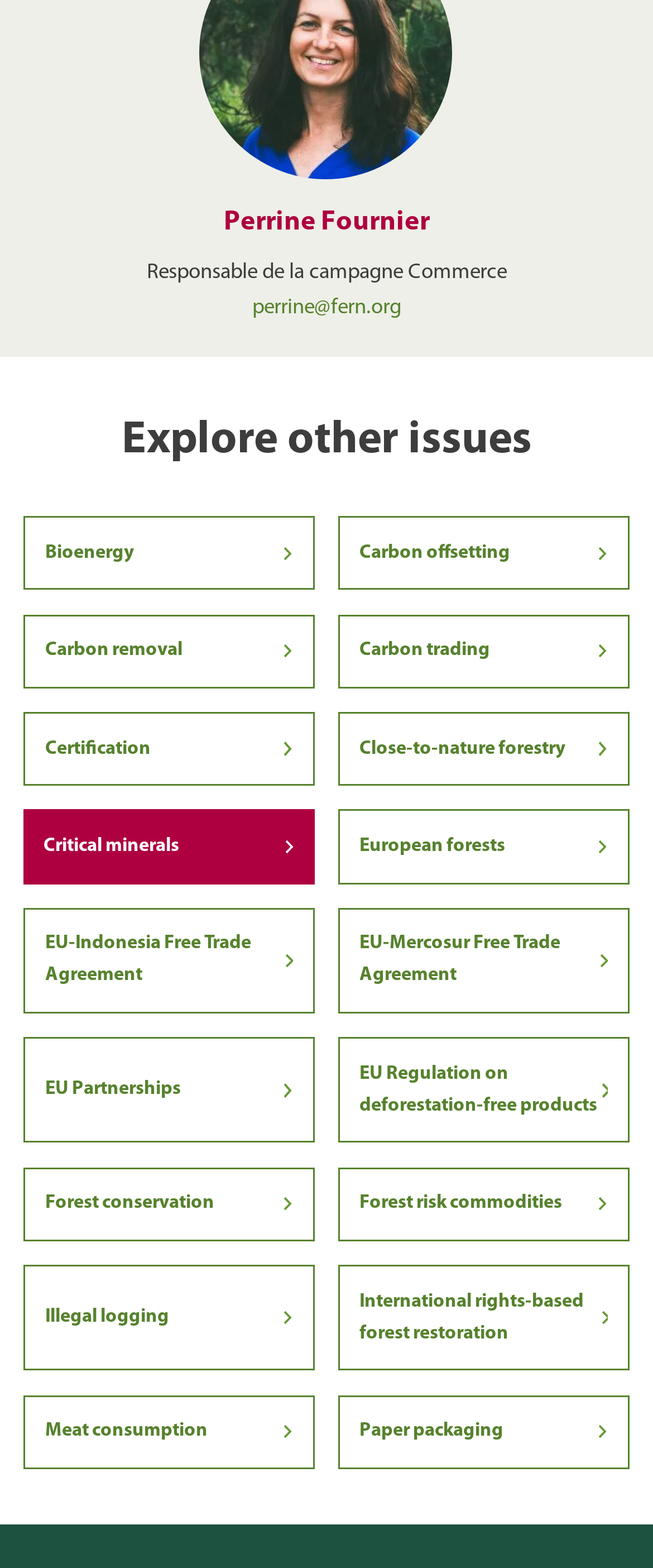How many headings are available on the webpage?
Answer with a single word or phrase by referring to the visual content.

2